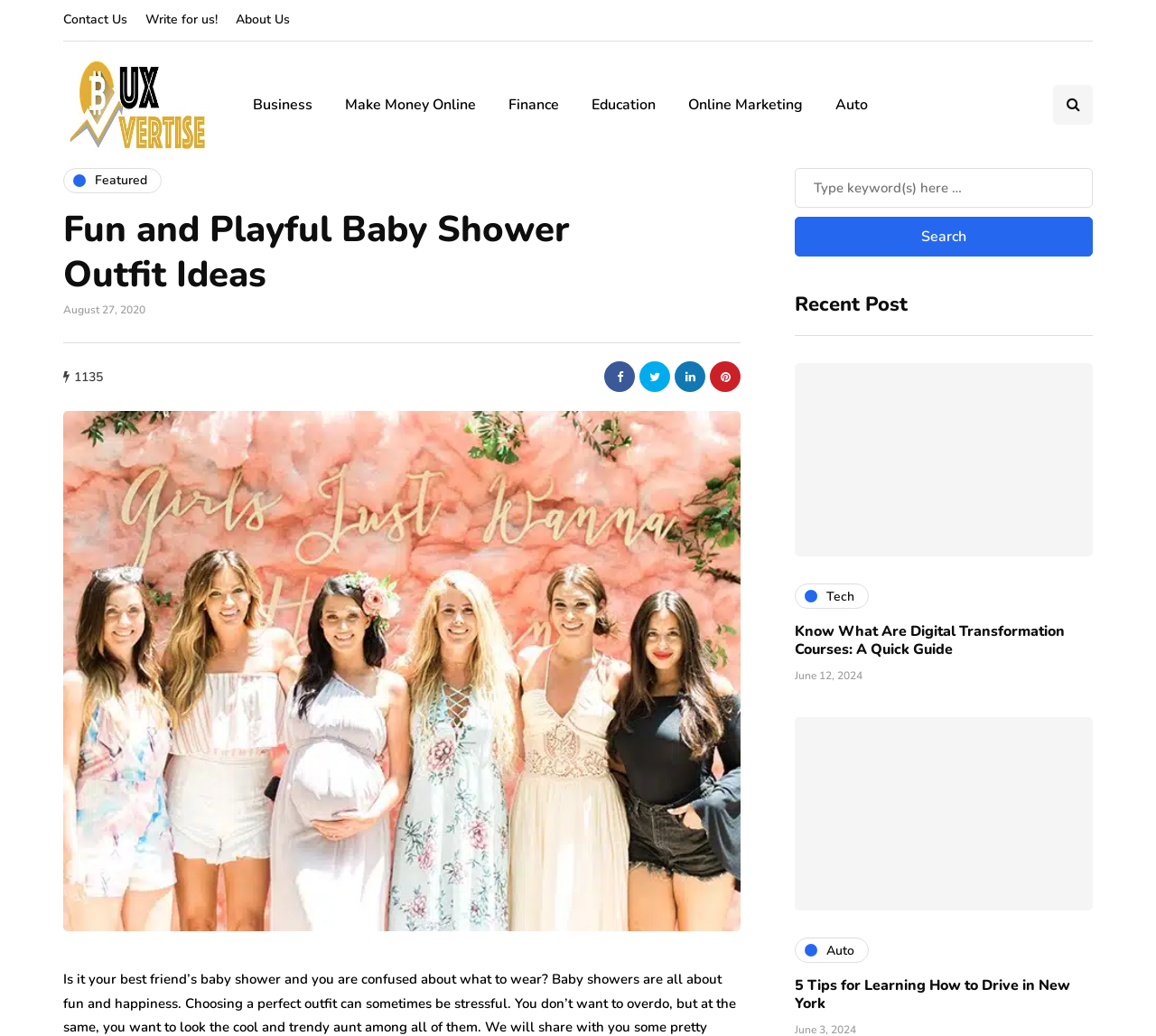What can you find in the top navigation menu?
Provide a short answer using one word or a brief phrase based on the image.

Categories